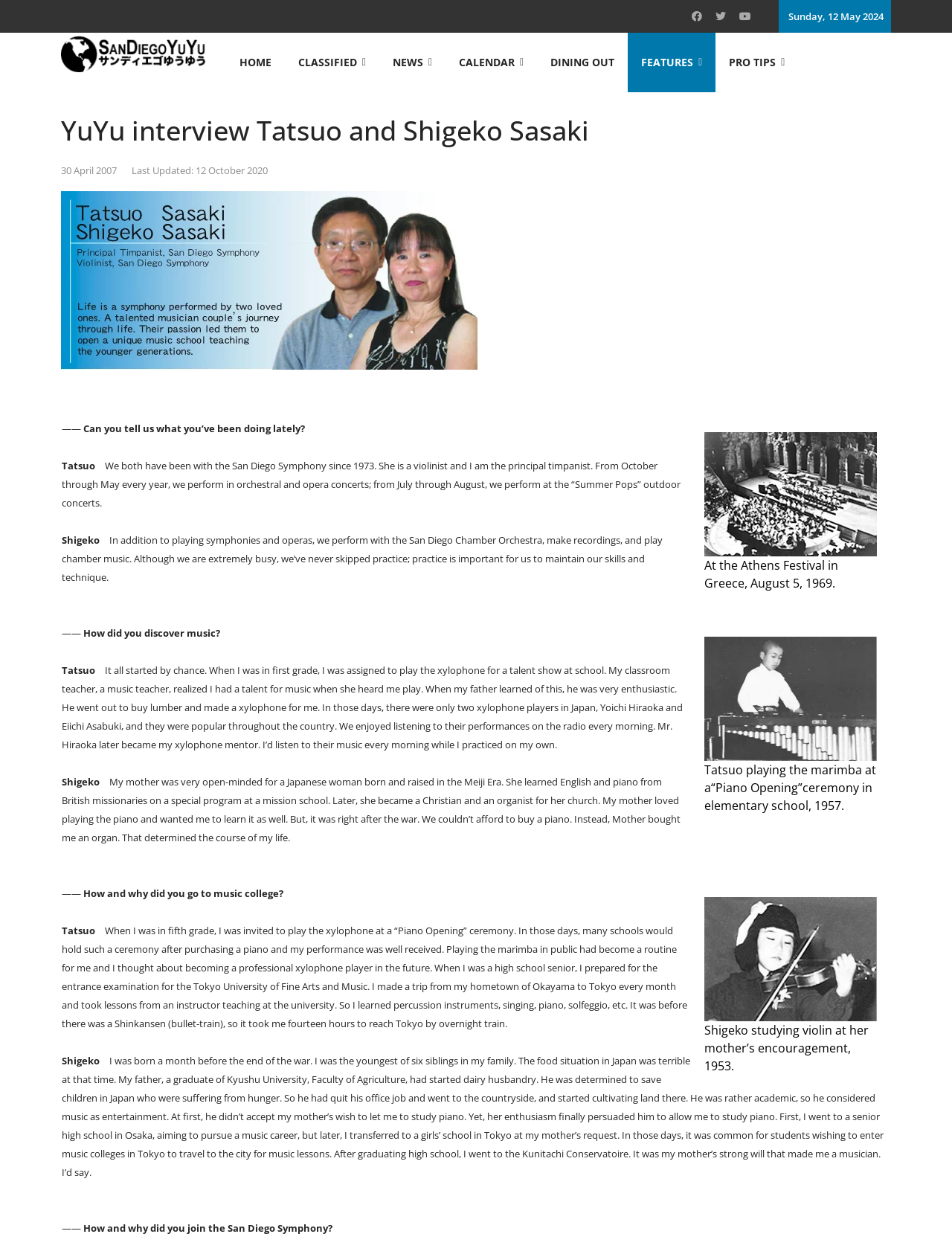Please provide a detailed answer to the question below by examining the image:
What is the name of the festival mentioned in the article?

I found the name of the festival by reading the text associated with the image '71_1.jpg'. The text mentions 'At the Athens Festival in Greece, August 5, 1969.'.